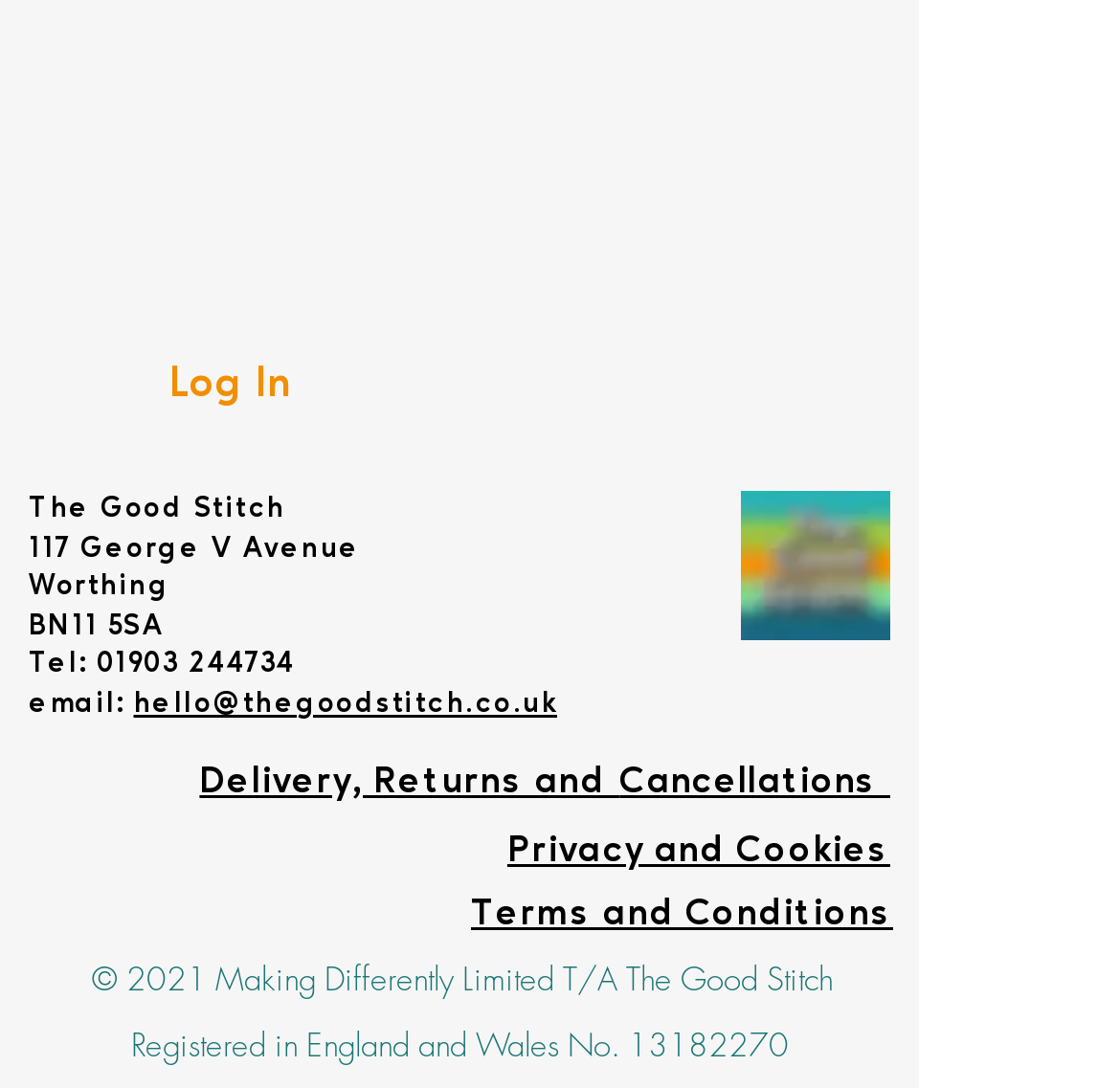What is the company registration number?
Look at the image and respond with a one-word or short-phrase answer.

13182270